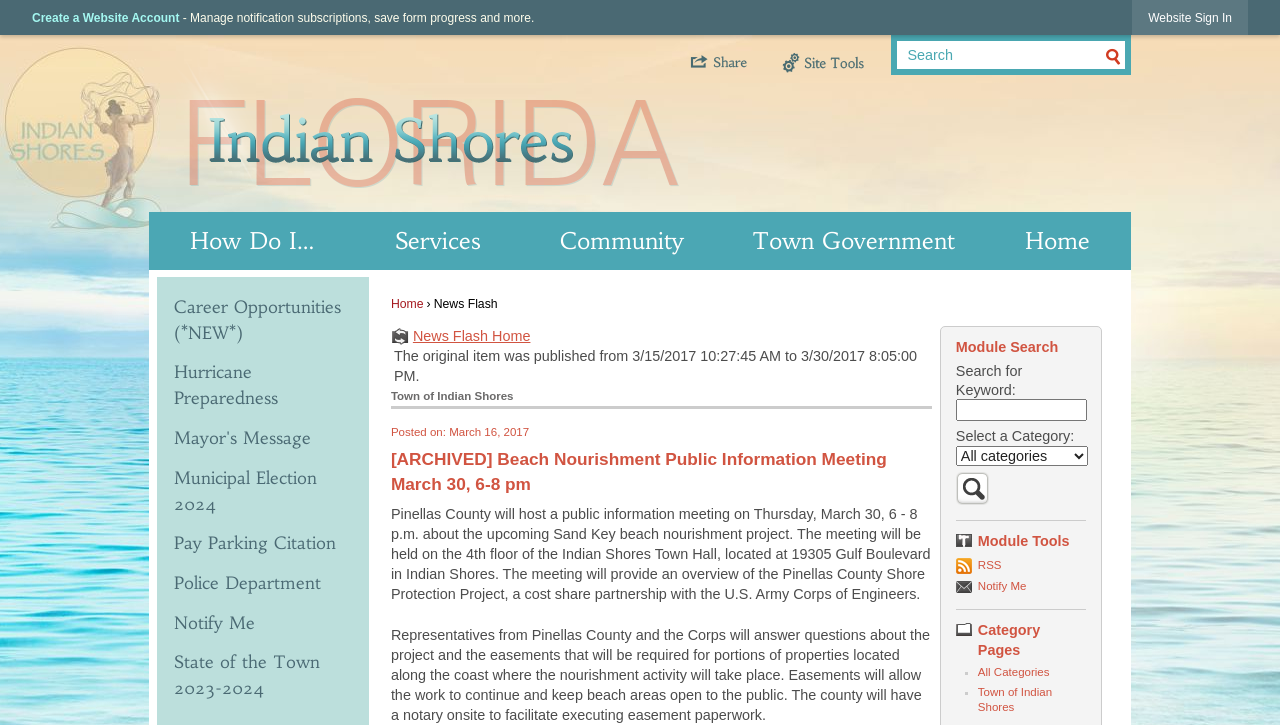Refer to the image and provide an in-depth answer to the question: 
What is the function of the 'Search' textbox?

The 'Search' textbox is located in the 'Module Search' region, and its function is to allow users to search for keywords related to news flash modules. The search results would likely display relevant news flash articles or information.